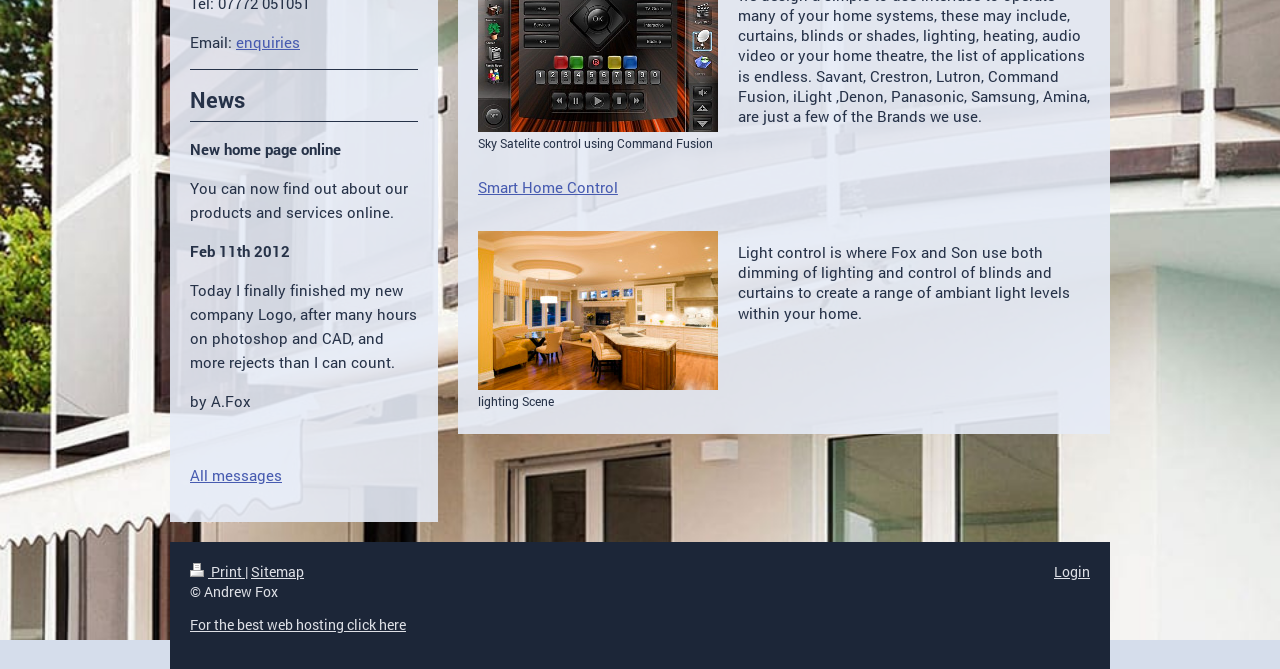Given the webpage screenshot and the description, determine the bounding box coordinates (top-left x, top-left y, bottom-right x, bottom-right y) that define the location of the UI element matching this description: parent_node: lighting Scene title="lighting Scene"

[0.373, 0.345, 0.561, 0.613]